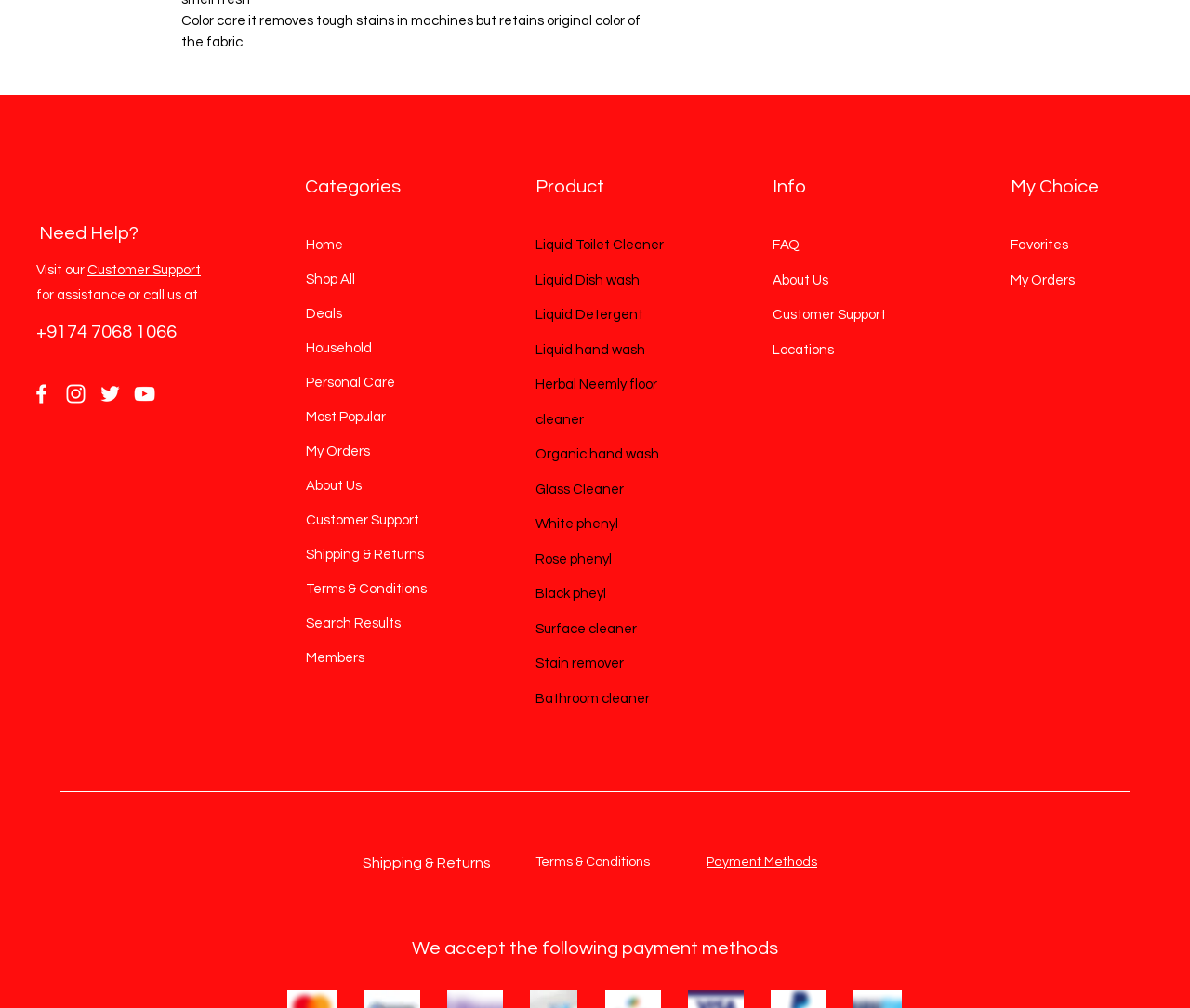Give a succinct answer to this question in a single word or phrase: 
What is the phone number for customer support?

+9174 7068 1066